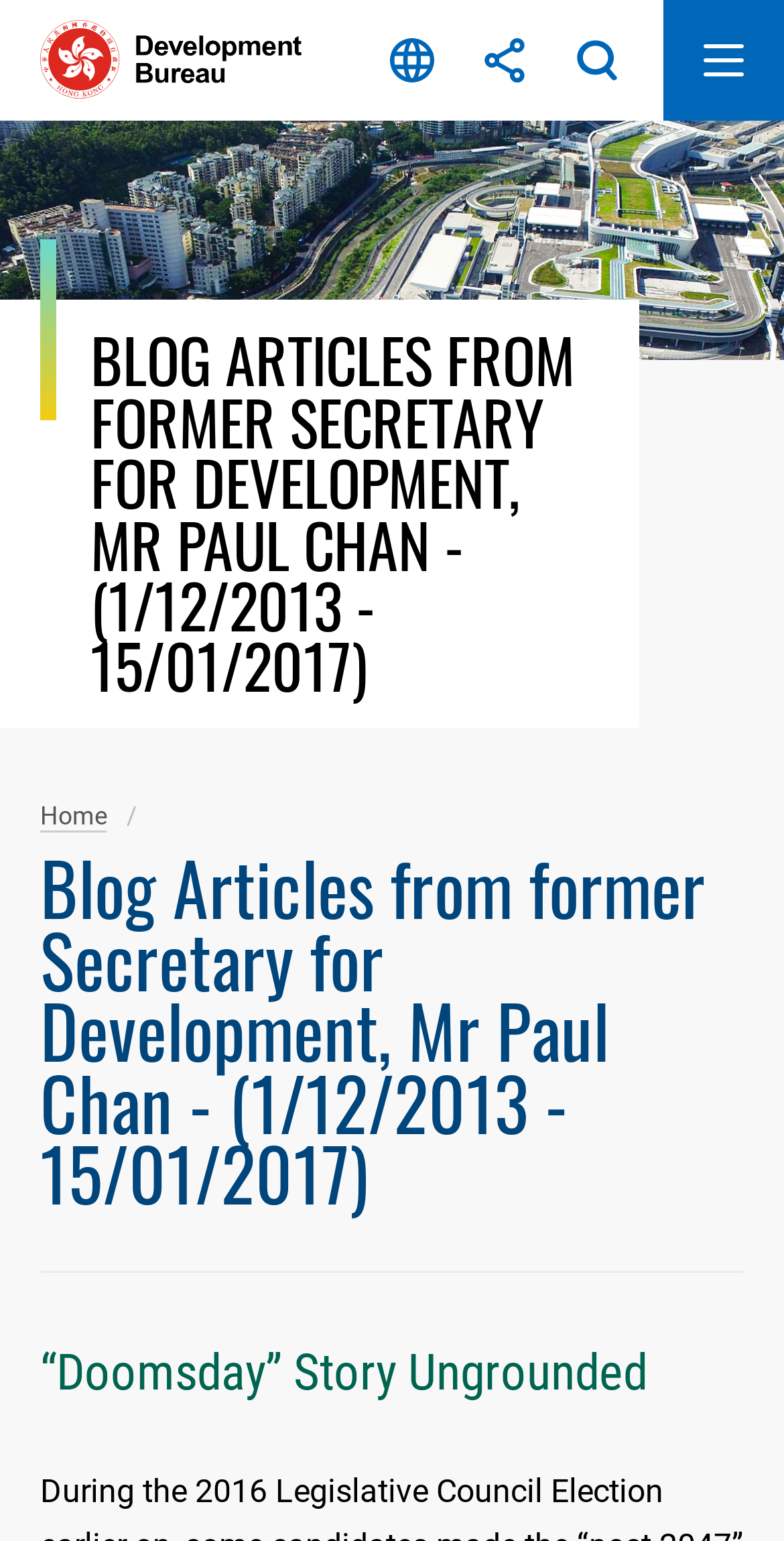Is there a search function?
Please provide an in-depth and detailed response to the question.

I determined that there is a search function by examining the top navigation bar, where I found a link labeled 'Search'.